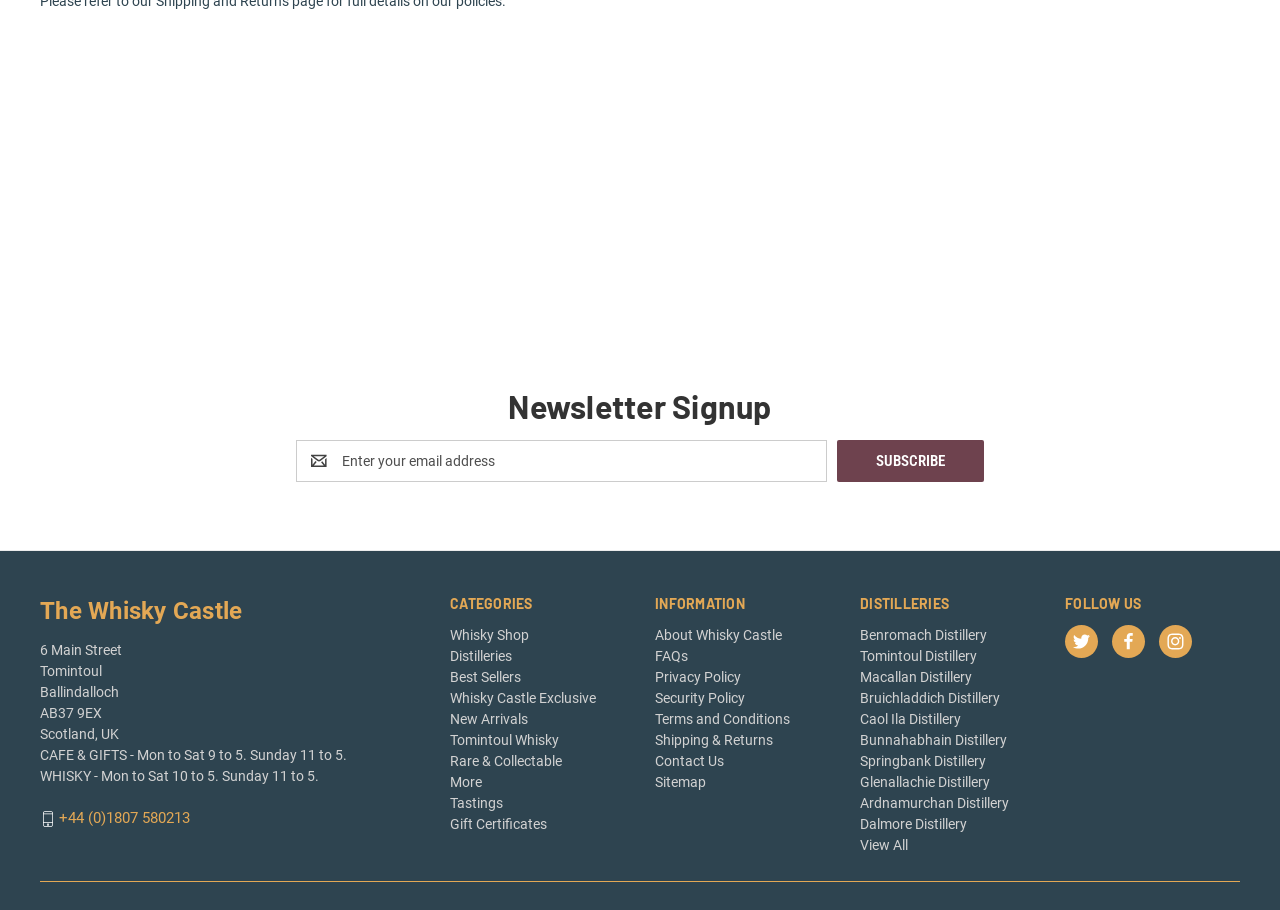Using the webpage screenshot, find the UI element described by Contact Us. Provide the bounding box coordinates in the format (top-left x, top-left y, bottom-right x, bottom-right y), ensuring all values are floating point numbers between 0 and 1.

[0.512, 0.828, 0.566, 0.846]